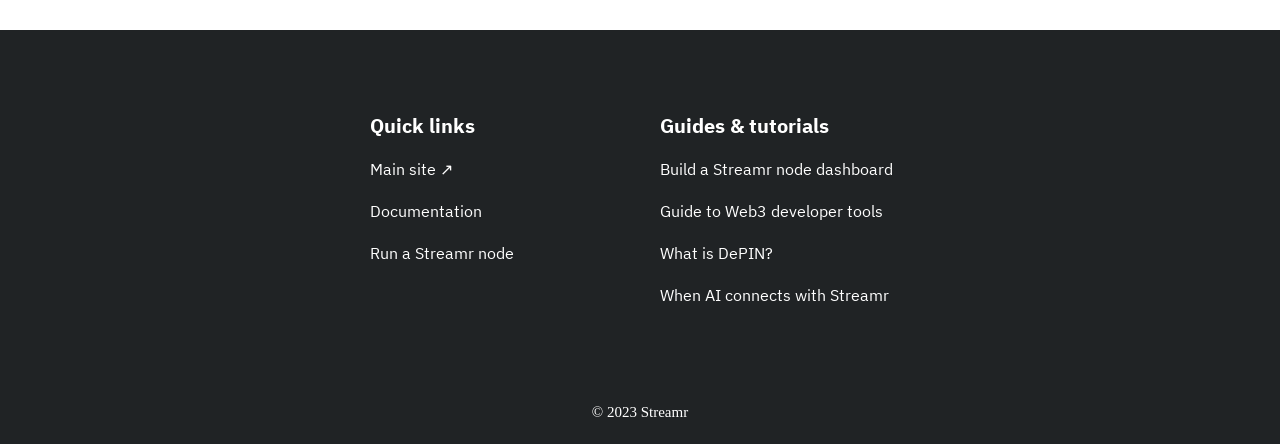What is the name of the website?
By examining the image, provide a one-word or phrase answer.

Streamr